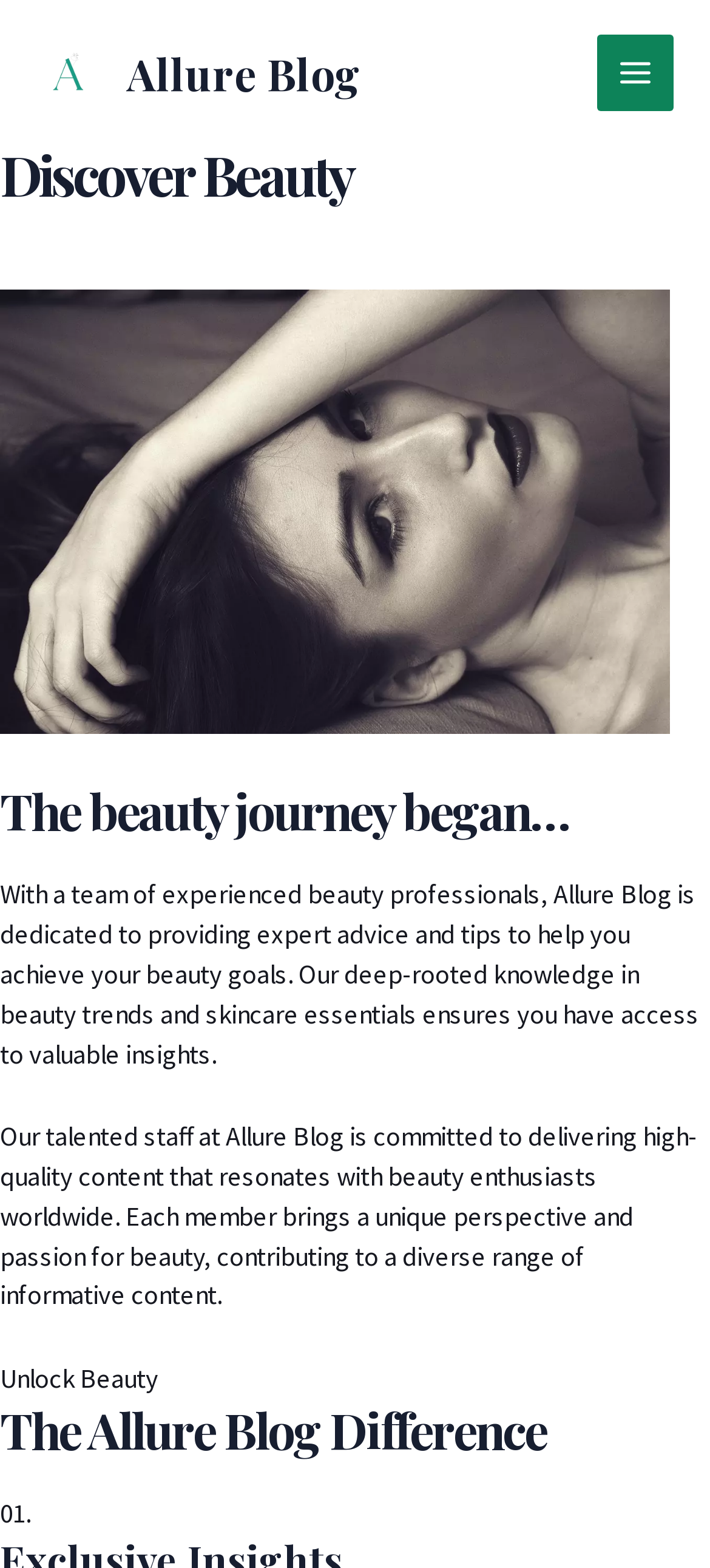What is the call-to-action at the bottom of the page?
Please provide an in-depth and detailed response to the question.

At the bottom of the page, there is a call-to-action button that says 'Unlock Beauty', which likely encourages readers to explore the blog further or take some action related to beauty.